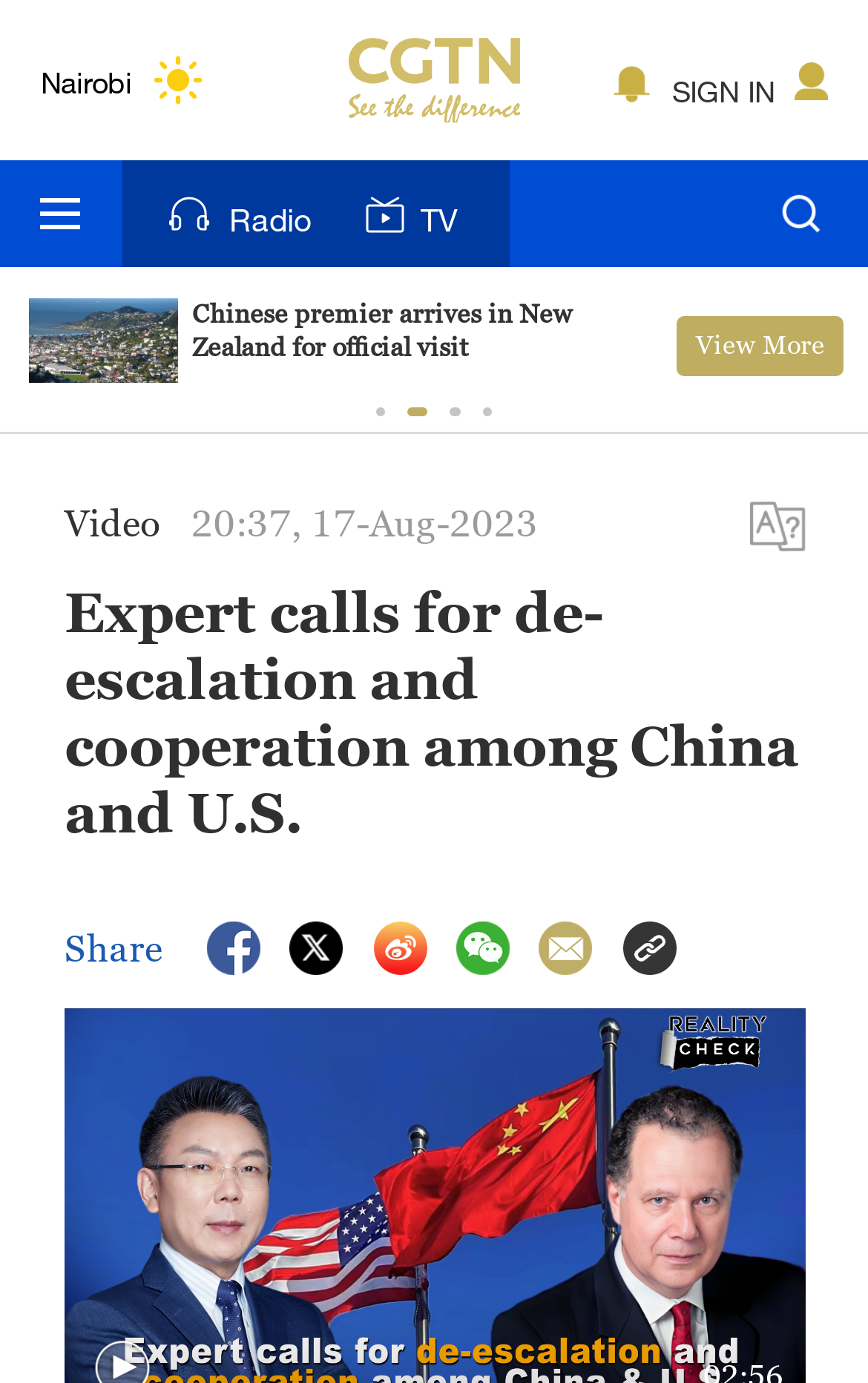What is the time of the video?
Using the image, provide a concise answer in one word or a short phrase.

20:37, 17-Aug-2023